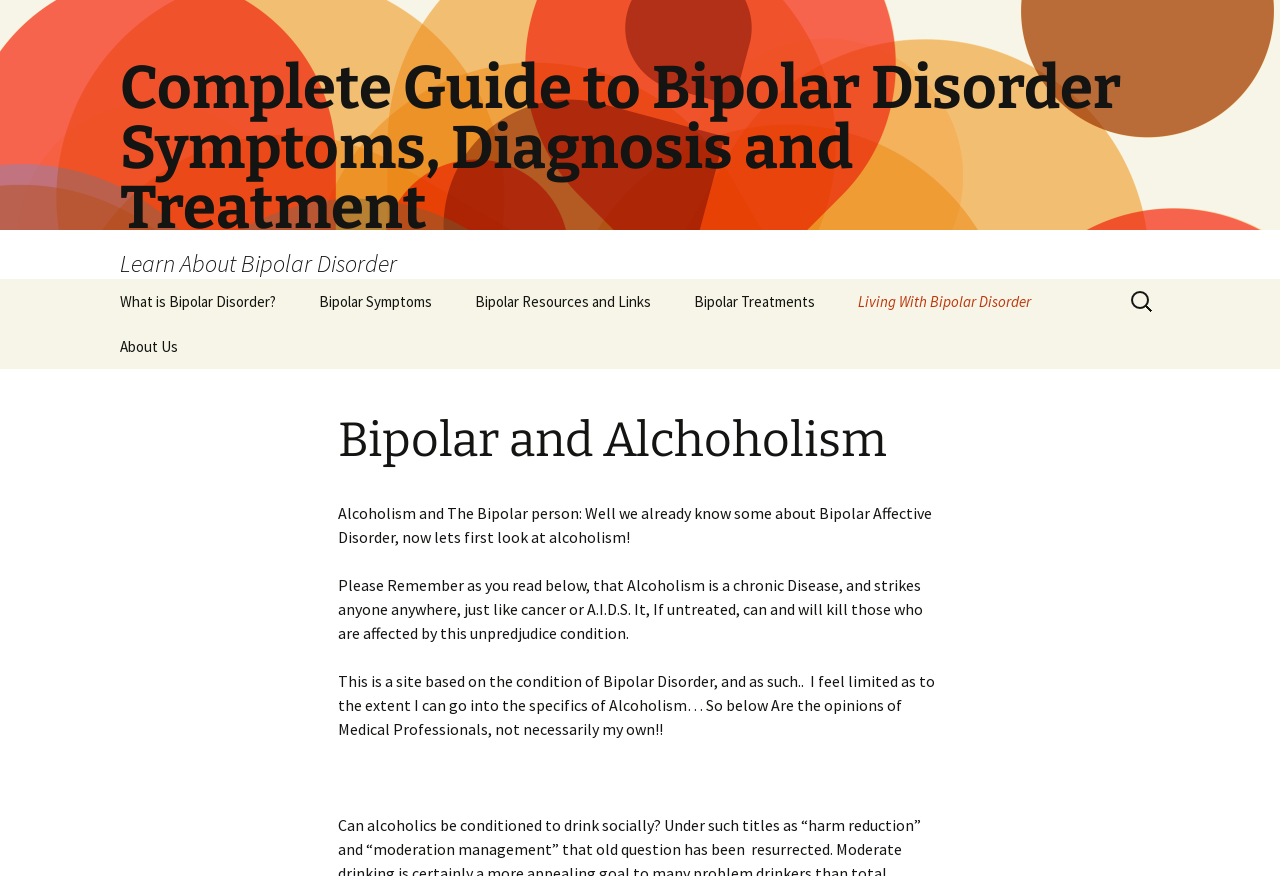What is the main topic of this webpage?
Using the image, elaborate on the answer with as much detail as possible.

Based on the webpage's structure and content, it appears that the main topic is Bipolar Disorder, as evidenced by the multiple links and headings related to the condition, such as 'Complete Guide to Bipolar Disorder Symptoms, Diagnosis and Treatment', 'Bipolar Diagnosis', 'Bipolar Symptoms', and 'Bipolar Treatments'.